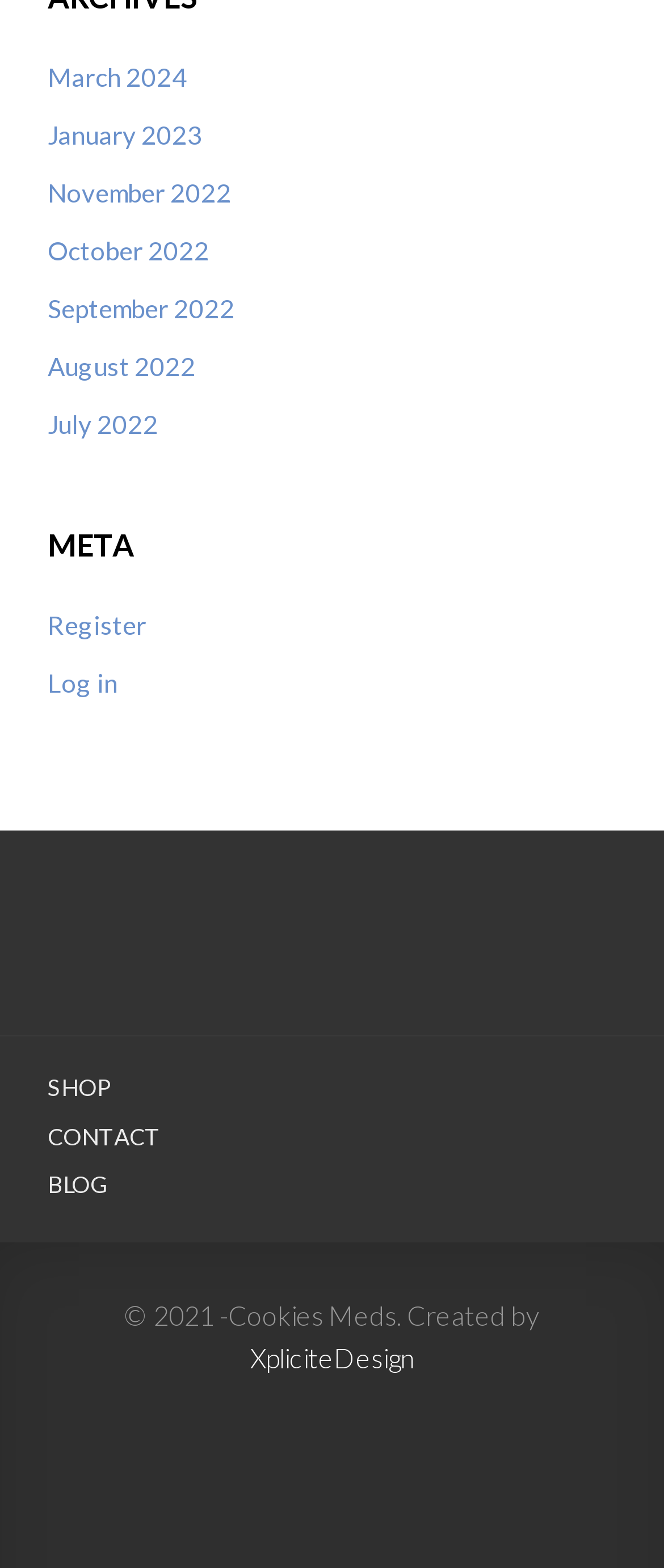What is the copyright year range?
Please answer the question as detailed as possible based on the image.

I looked at the bottom section of the webpage and found the text '© 2021 -', which indicates that the copyright year range starts from 2021.